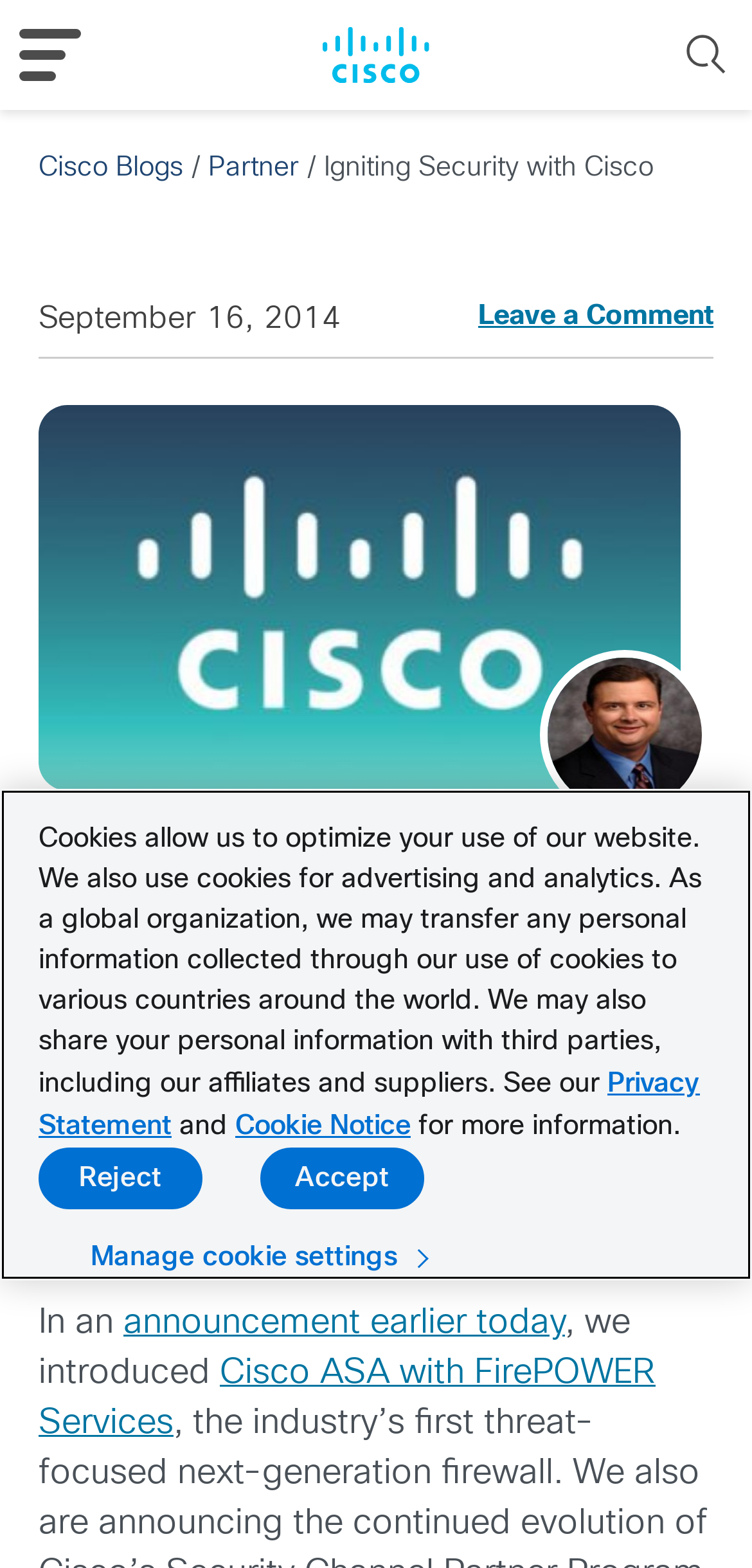What is the date of the article?
Refer to the image and respond with a one-word or short-phrase answer.

September 16, 2014